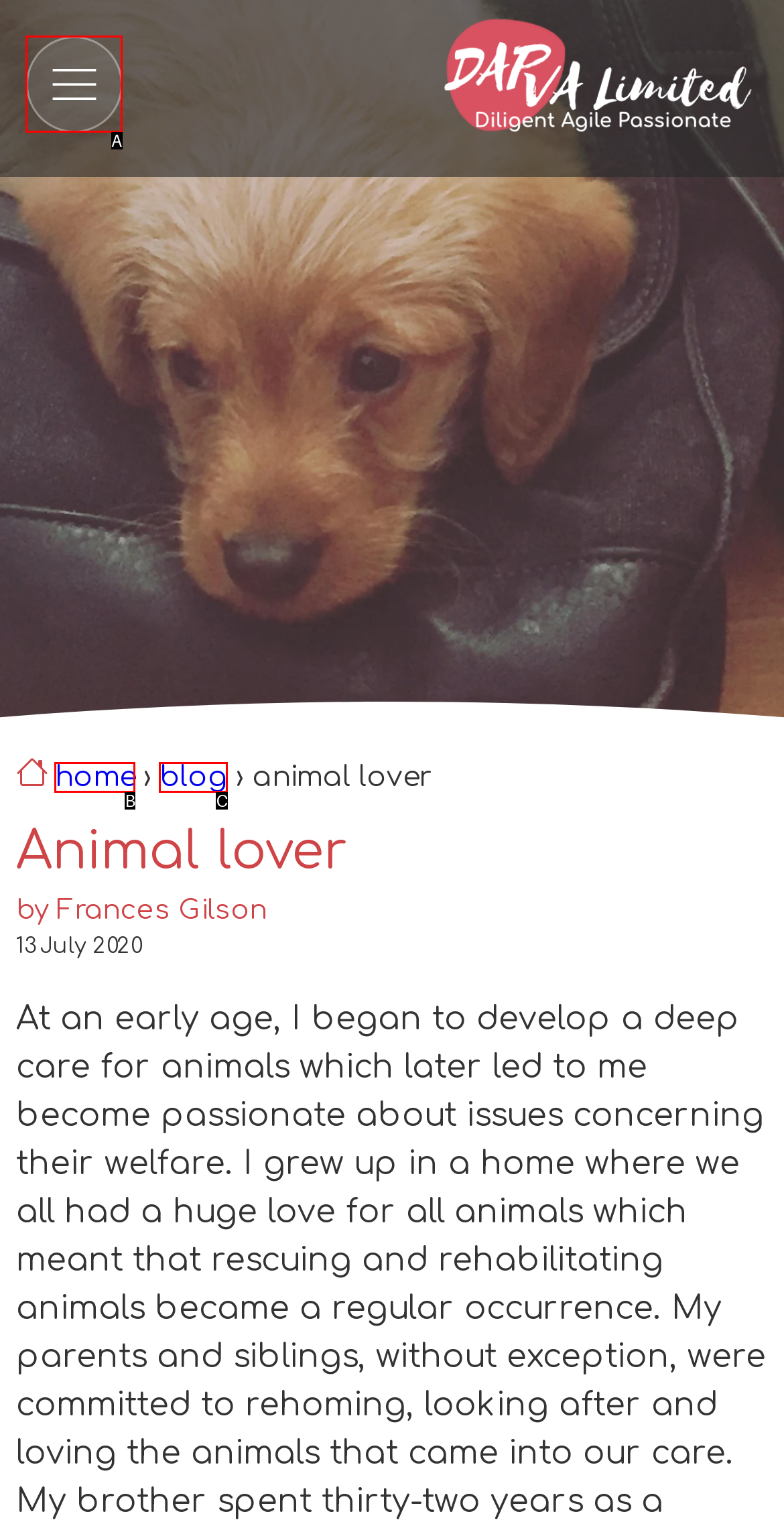From the description: Home, identify the option that best matches and reply with the letter of that option directly.

B